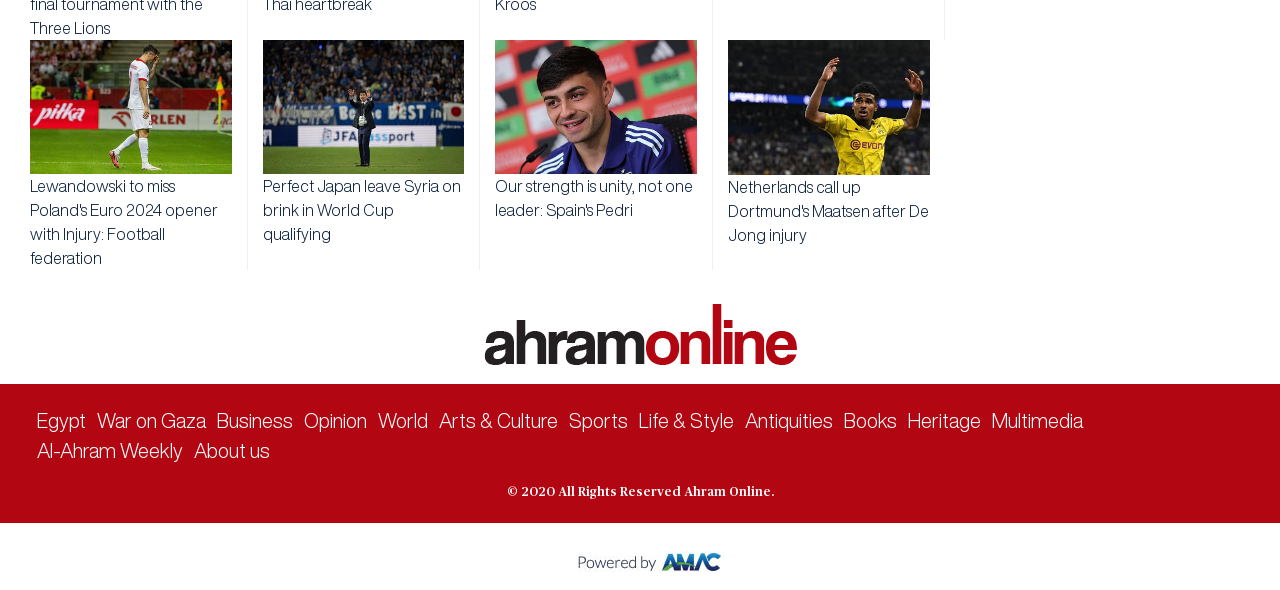Answer the following inquiry with a single word or phrase:
What is the purpose of the link 'About us'?

To provide information about the publication